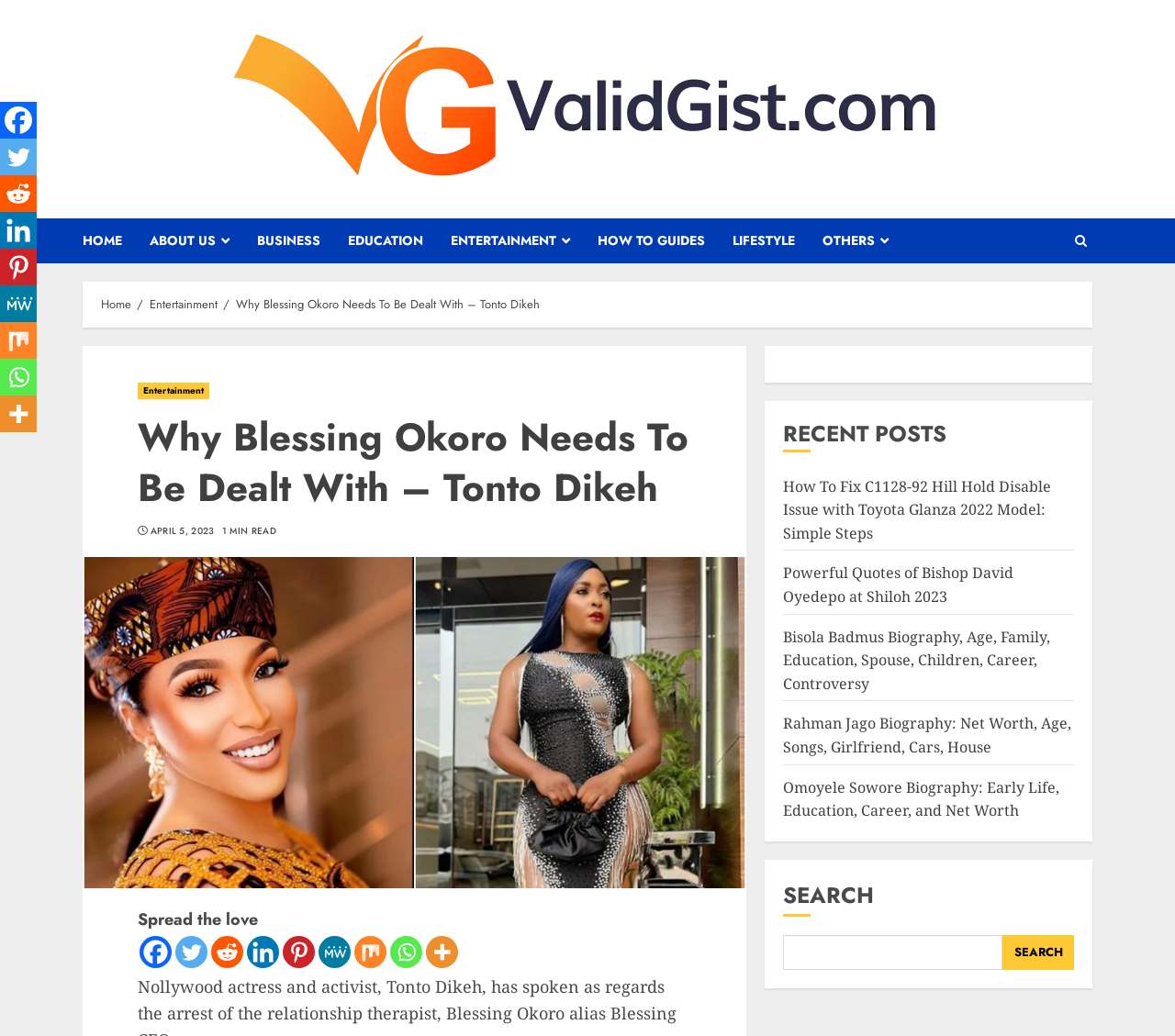Determine the bounding box coordinates of the section to be clicked to follow the instruction: "Visit the 'ENTERTAINMENT' page". The coordinates should be given as four float numbers between 0 and 1, formatted as [left, top, right, bottom].

[0.384, 0.21, 0.509, 0.254]